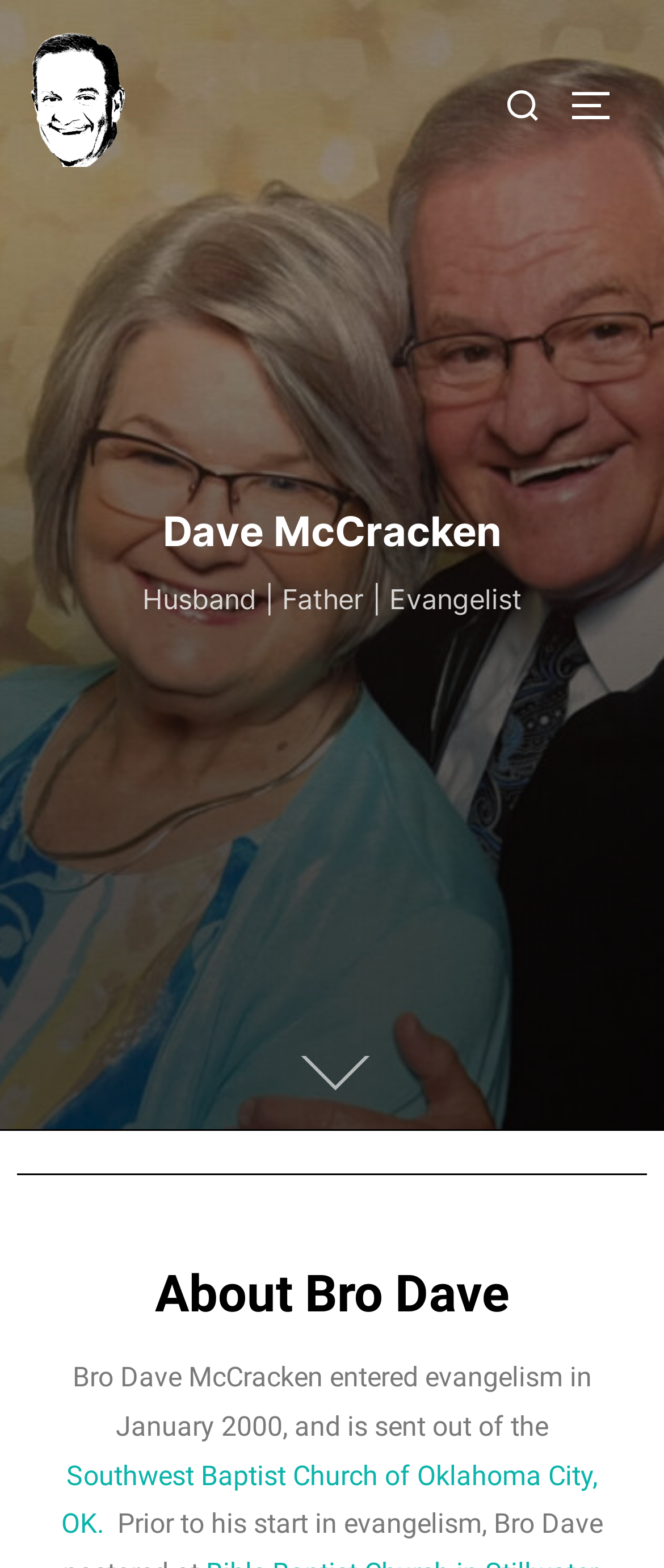What is the year Dave McCracken entered evangelism?
Look at the screenshot and respond with a single word or phrase.

2000